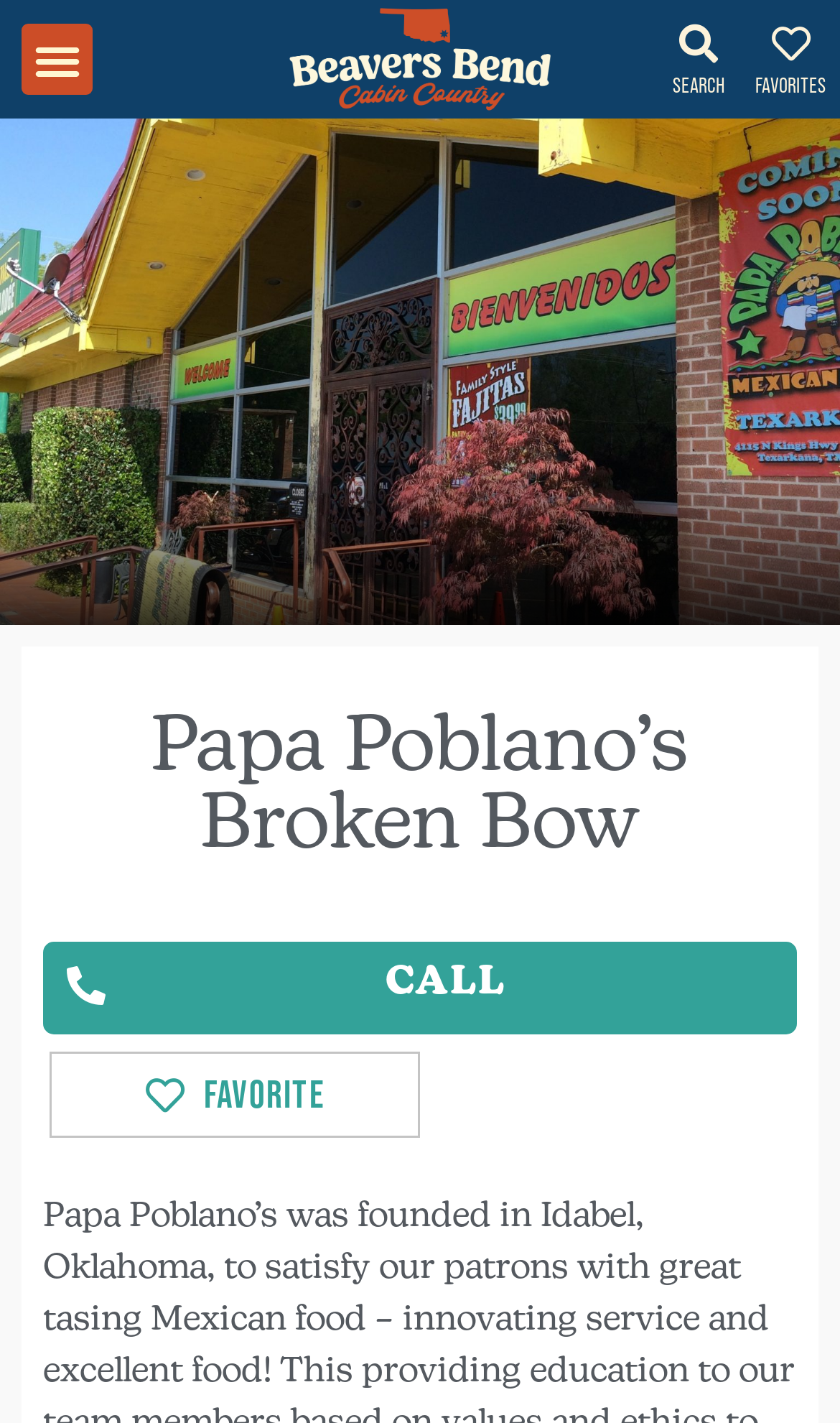What action can be performed by clicking the 'CALL' link?
Answer with a single word or phrase by referring to the visual content.

Make a call